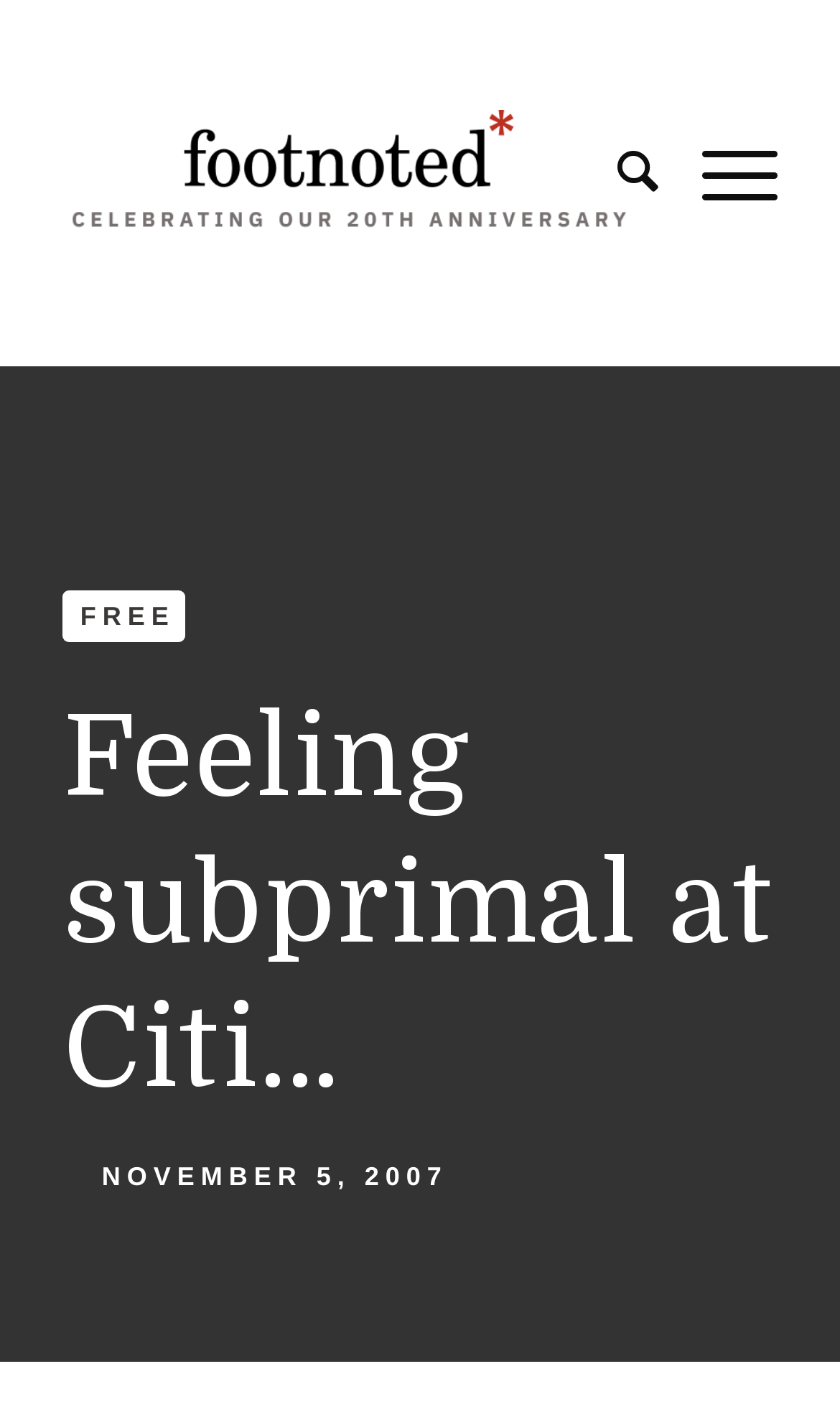What is the first word of the article title?
Ensure your answer is thorough and detailed.

The first word of the article title is 'Feeling' which is part of the heading element located at the top of the webpage.